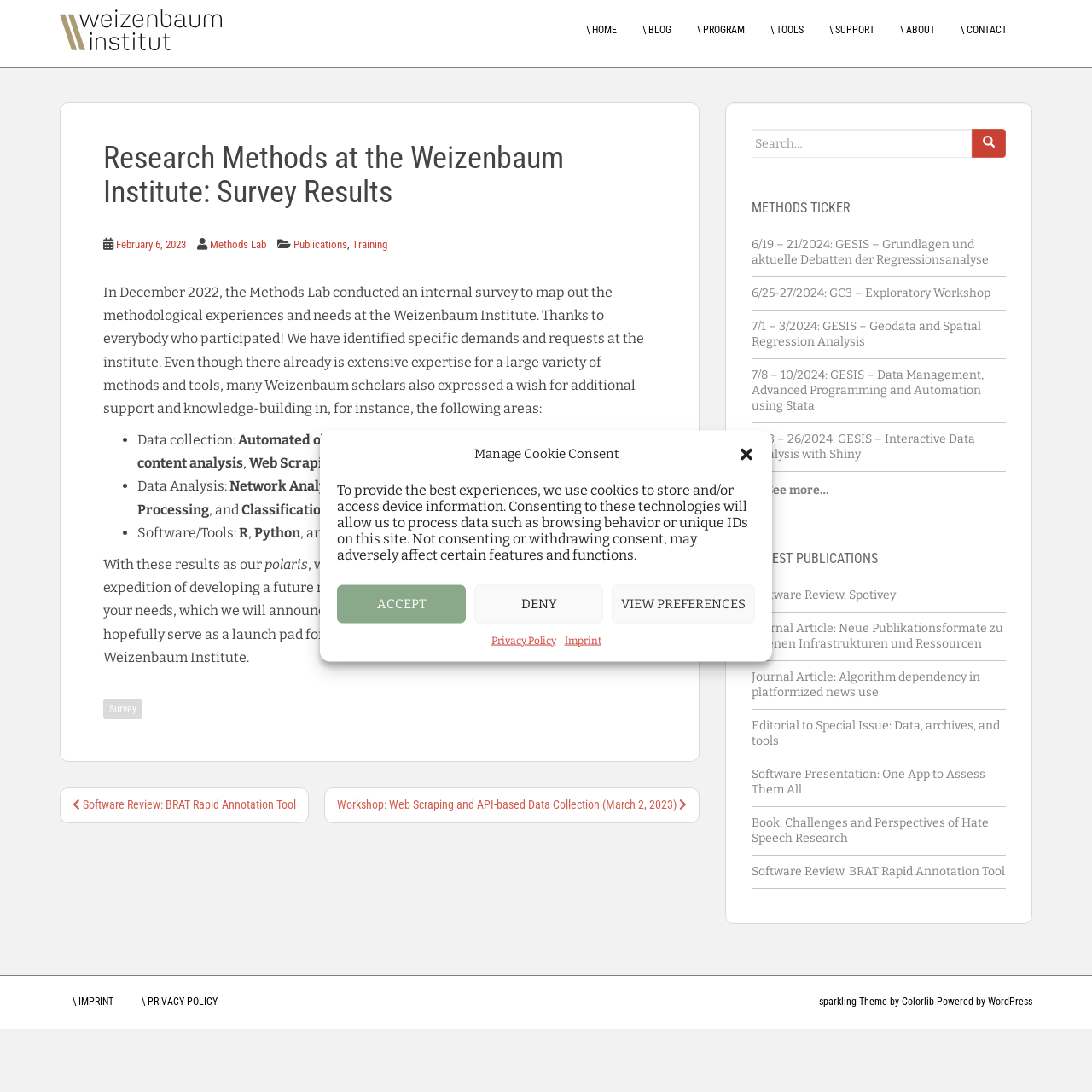What are the areas where Weizenbaum scholars expressed a wish for additional support and knowledge-building?
Look at the screenshot and respond with a single word or phrase.

Data collection, Data Analysis, Software/Tools